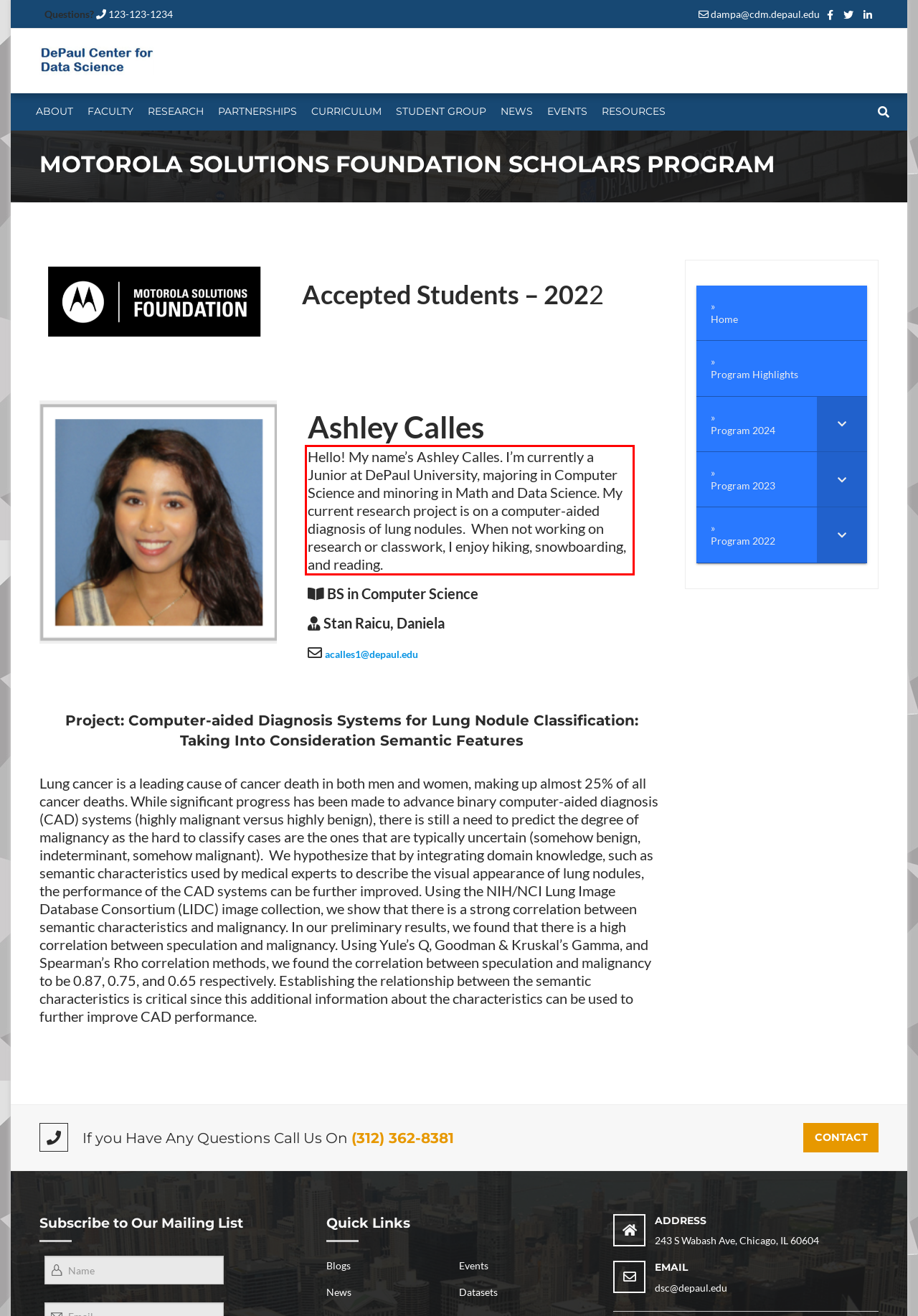Analyze the screenshot of the webpage that features a red bounding box and recognize the text content enclosed within this red bounding box.

Hello! My name’s Ashley Calles. I’m currently a Junior at DePaul University, majoring in Computer Science and minoring in Math and Data Science. My current research project is on a computer-aided diagnosis of lung nodules. When not working on research or classwork, I enjoy hiking, snowboarding, and reading.